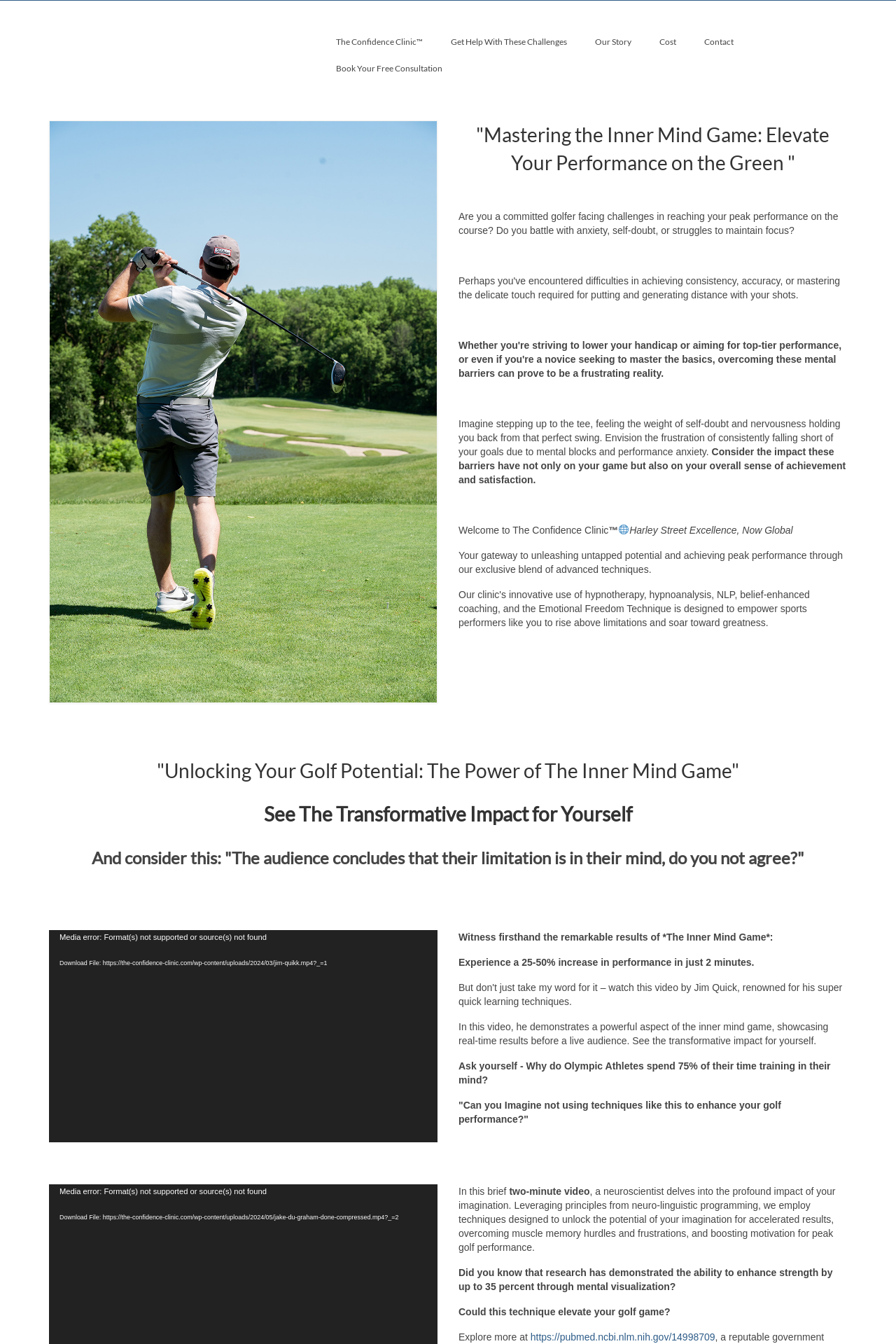Explain in detail what is displayed on the webpage.

This webpage is about Sports Confidence and Peak Performance, specifically focusing on golf. At the top, there are five links: "The Confidence Clinic™", "Get Help With These Challenges", "Our Story", "Cost", and "Contact". Below these links, there is a prominent call-to-action button "Book Your Free Consultation".

The main content of the page is divided into sections. The first section has a heading "Mastering the Inner Mind Game: Elevate Your Performance on the Green". This section describes the challenges golfers face, such as anxiety, self-doubt, and struggles to maintain focus. It then introduces The Confidence Clinic, which offers a solution to overcome these mental blocks and achieve peak performance.

The next section has a heading "Unlocking Your Golf Potential: The Power of The Inner Mind Game". This section features a video player with a video showcasing the transformative impact of The Inner Mind Game. The video is accompanied by a description, which explains that the video demonstrates a powerful aspect of the inner mind game, resulting in a 25-50% increase in performance in just 2 minutes.

Below the video, there are several paragraphs of text that discuss the importance of mental training for athletes, citing the example of Olympic athletes who spend 75% of their time training in their mind. The text also asks rhetorical questions, such as "Can you Imagine not using techniques like this to enhance your golf performance?" and "Could this technique elevate your golf game?"

The page also features another video player with a second video, which is described as a brief two-minute video where a neuroscientist delves into the profound impact of imagination on golf performance. The text surrounding this video explains the techniques used to unlock the potential of imagination for accelerated results.

Finally, there is a link to a research paper on PubMed, which demonstrates the ability to enhance strength by up to 35 percent through mental visualization. The page ends with a call-to-action, encouraging visitors to explore more at the provided link.